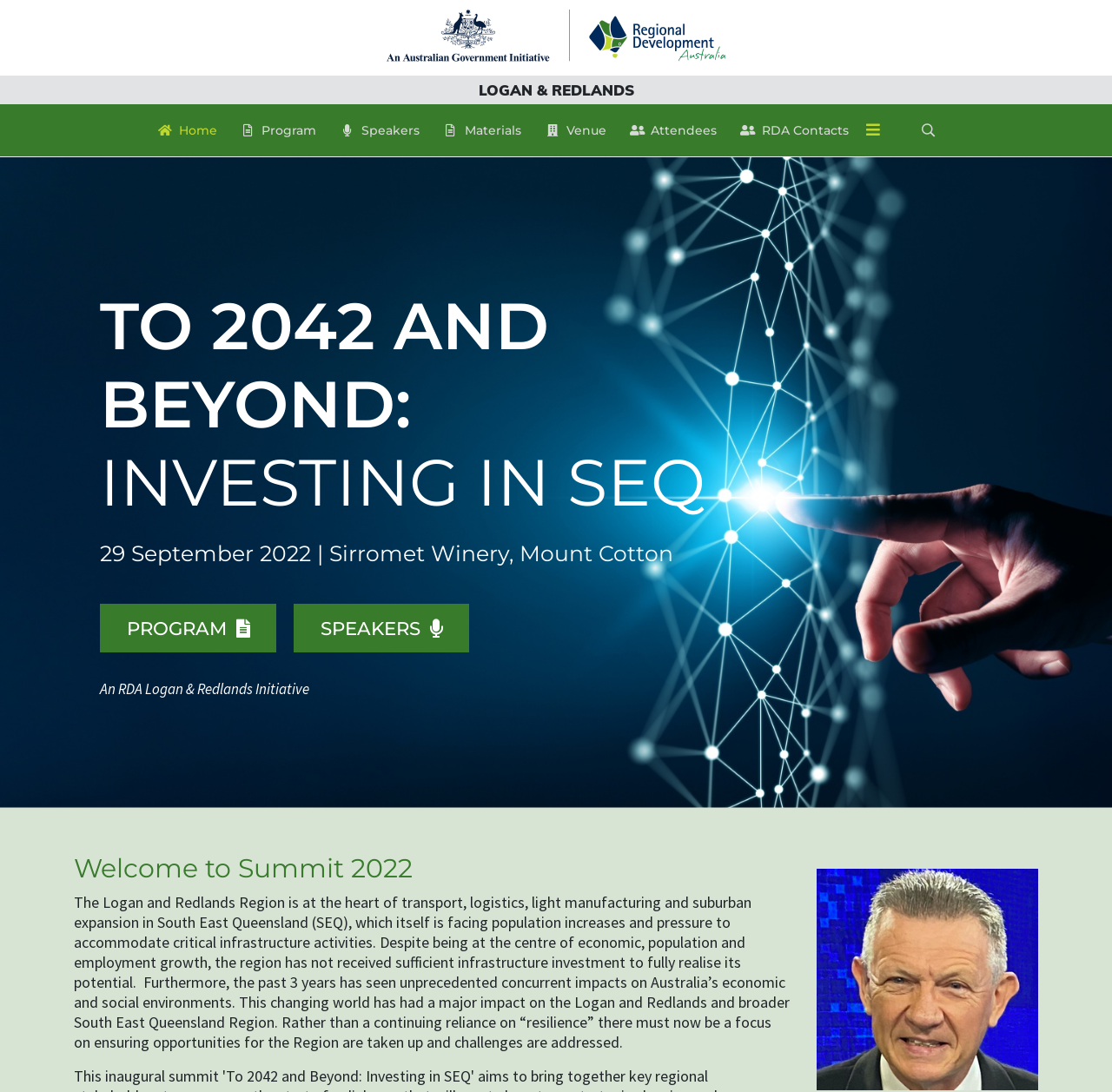Please provide the bounding box coordinates in the format (top-left x, top-left y, bottom-right x, bottom-right y). Remember, all values are floating point numbers between 0 and 1. What is the bounding box coordinate of the region described as: RDA Contacts

[0.654, 0.095, 0.773, 0.143]